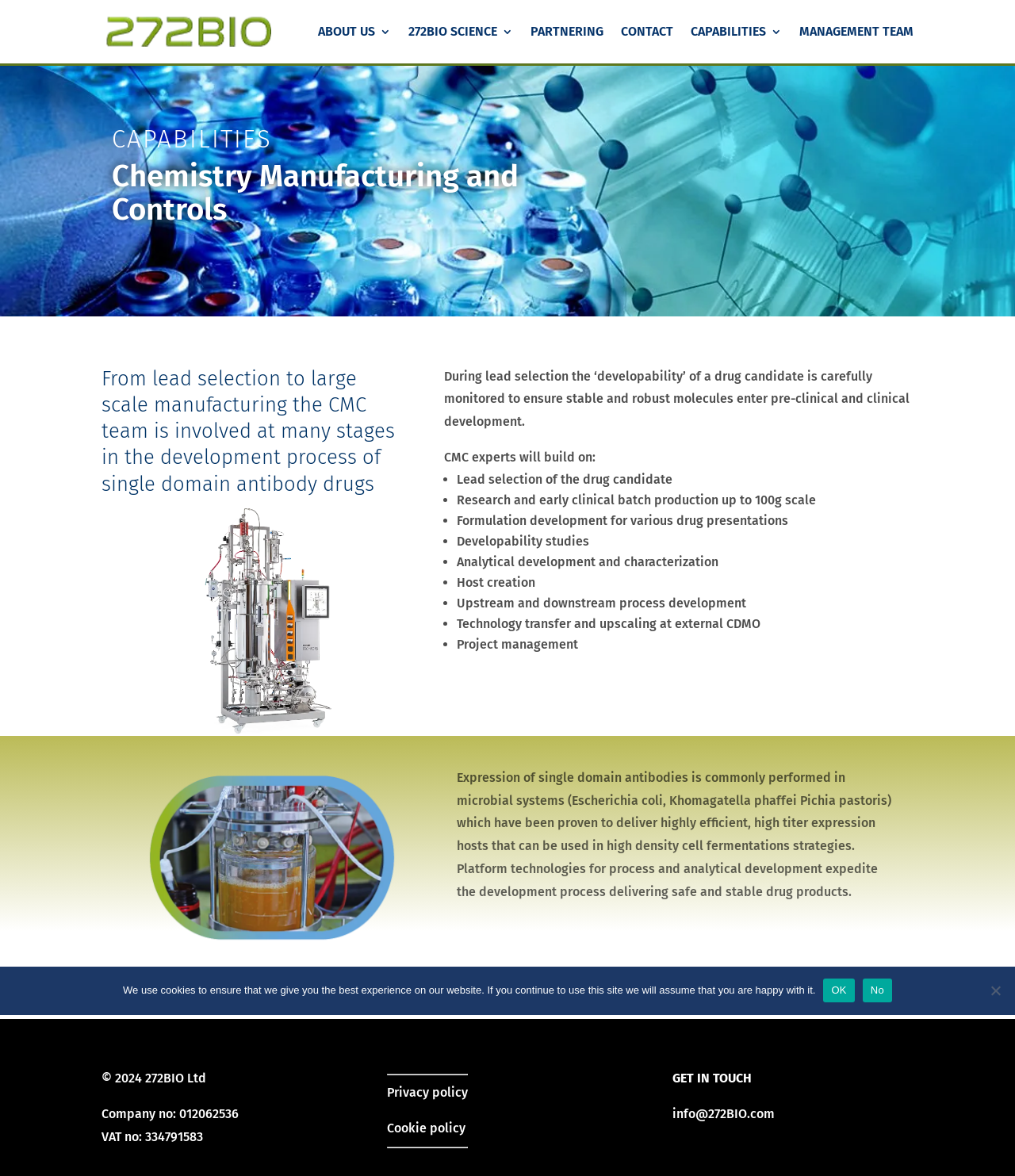Locate the bounding box coordinates of the element that should be clicked to execute the following instruction: "Click the ABOUT US link".

[0.313, 0.02, 0.37, 0.033]